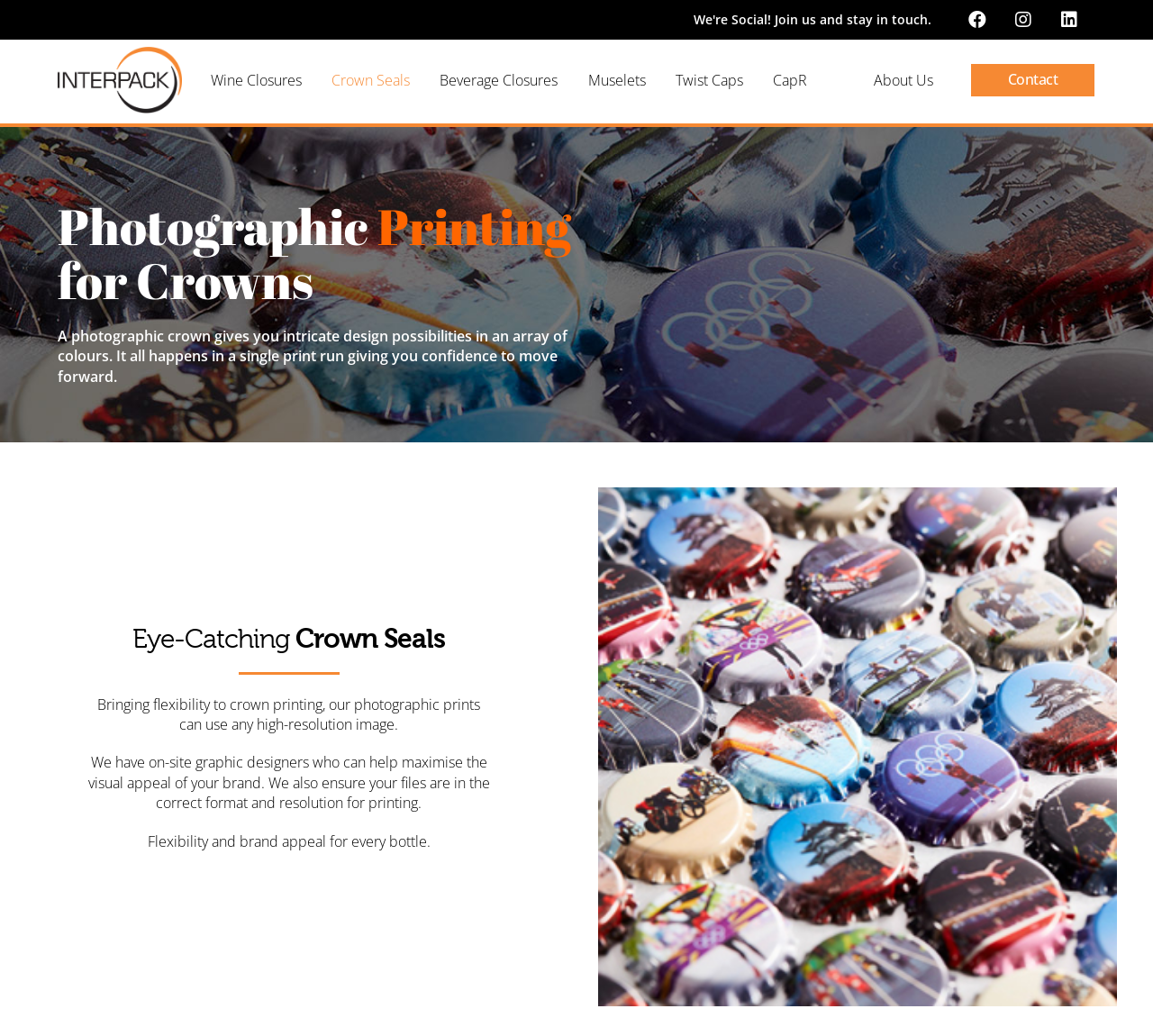What is the purpose of the company's graphic designers?
Look at the image and provide a short answer using one word or a phrase.

Maximise brand appeal